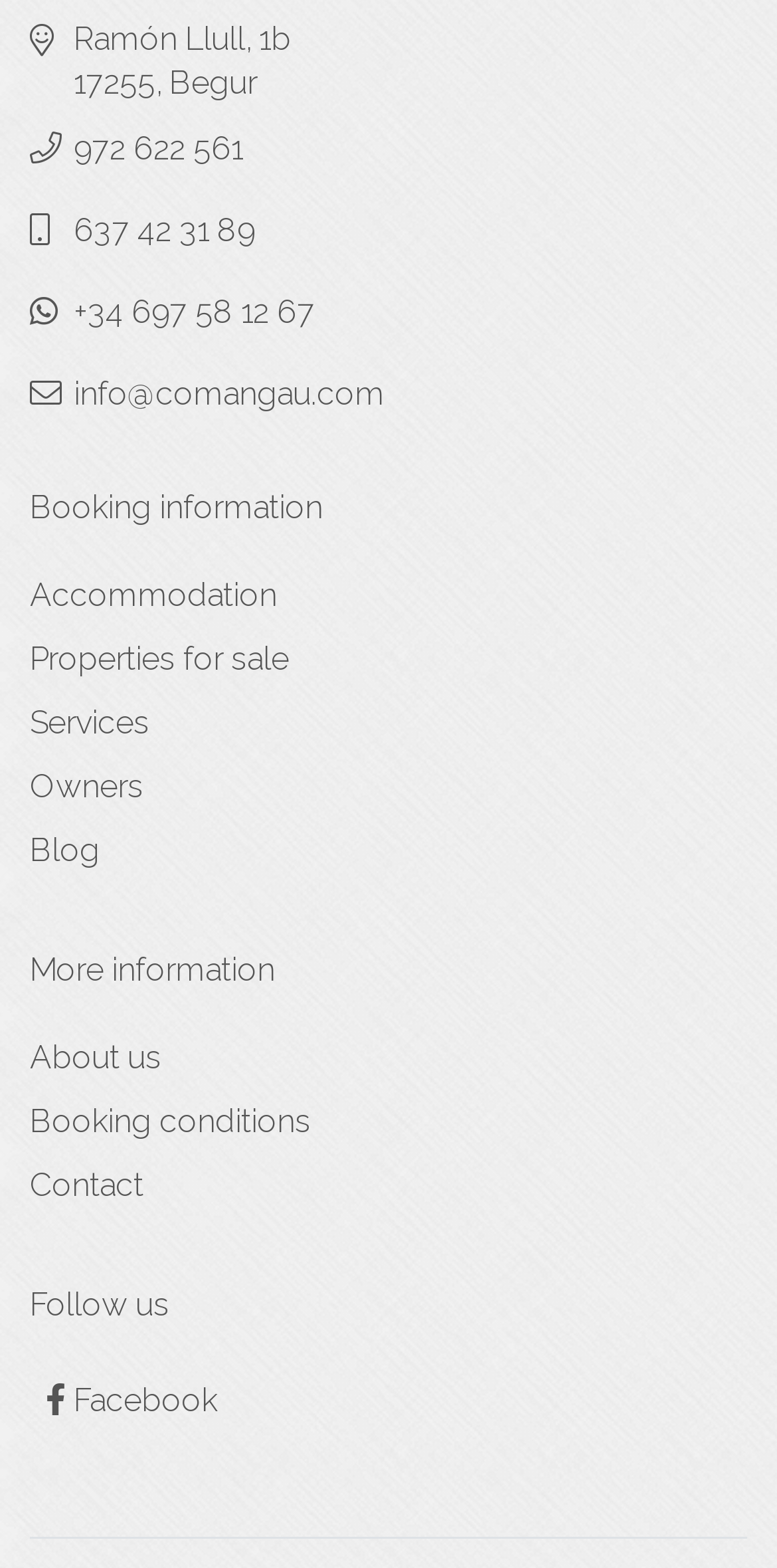What is the email address for inquiries?
Your answer should be a single word or phrase derived from the screenshot.

info@comangau.com